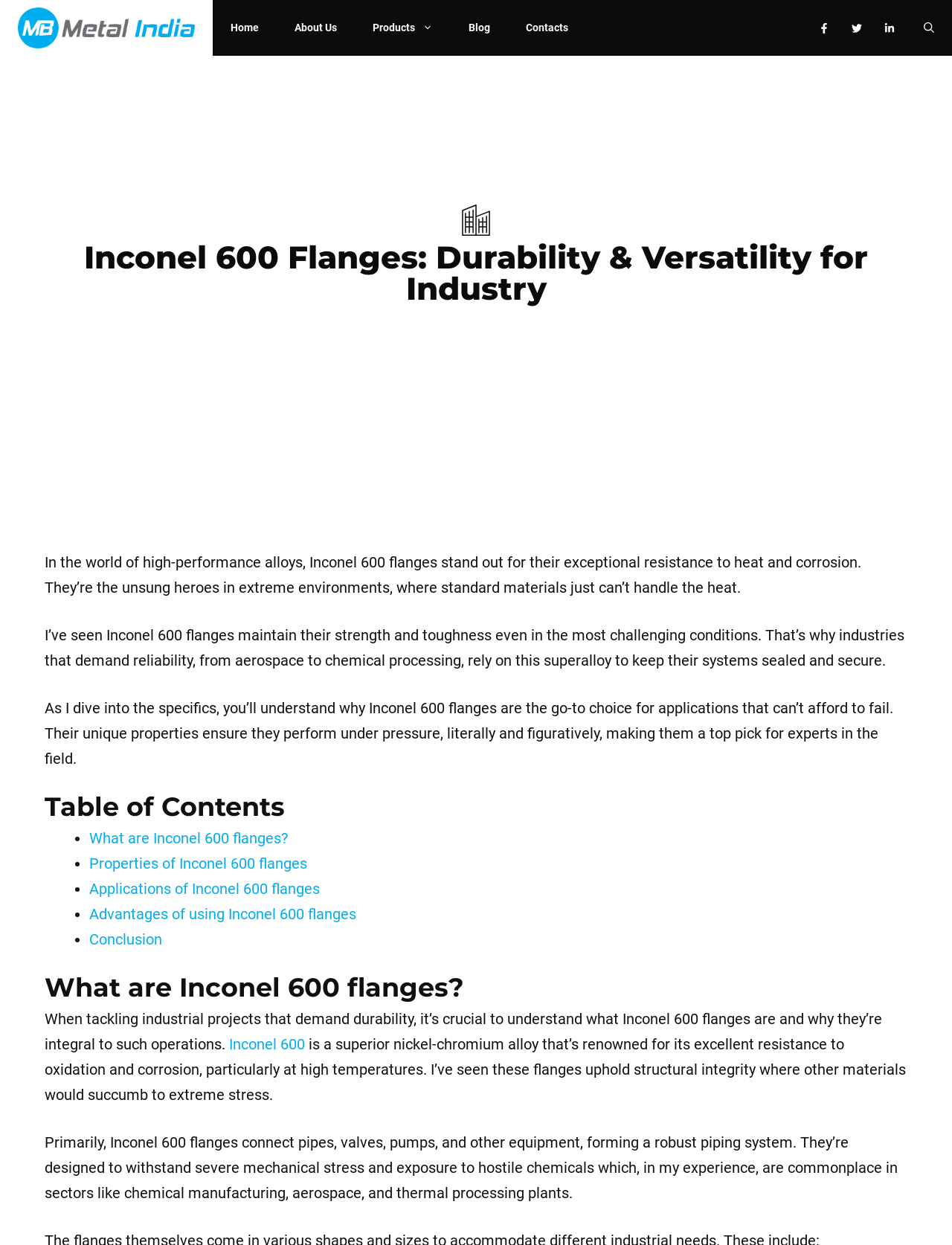Using the given description, provide the bounding box coordinates formatted as (top-left x, top-left y, bottom-right x, bottom-right y), with all values being floating point numbers between 0 and 1. Description: About Us

[0.291, 0.0, 0.373, 0.045]